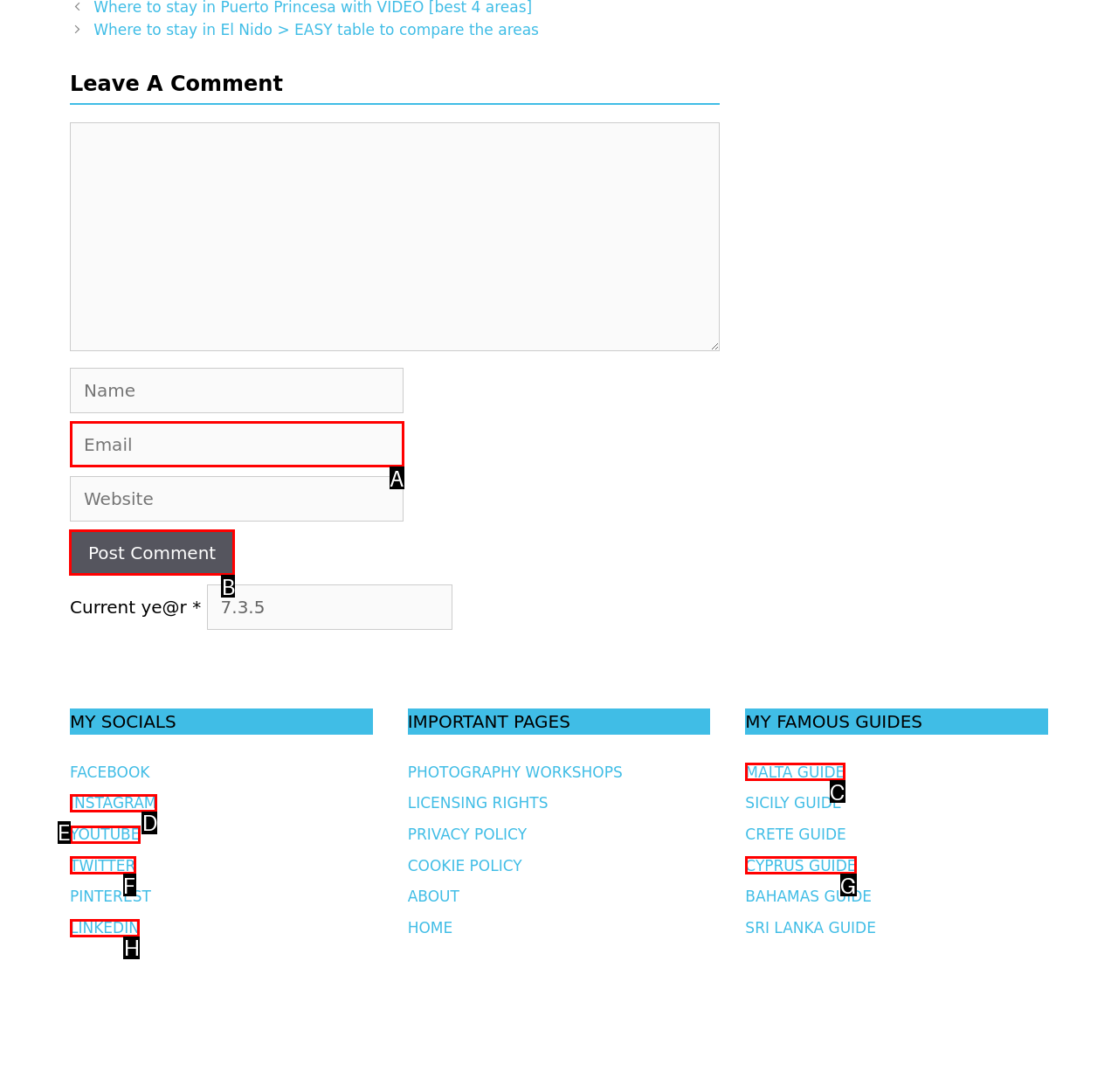Identify the correct letter of the UI element to click for this task: Click on the 'Post Comment' button
Respond with the letter from the listed options.

B